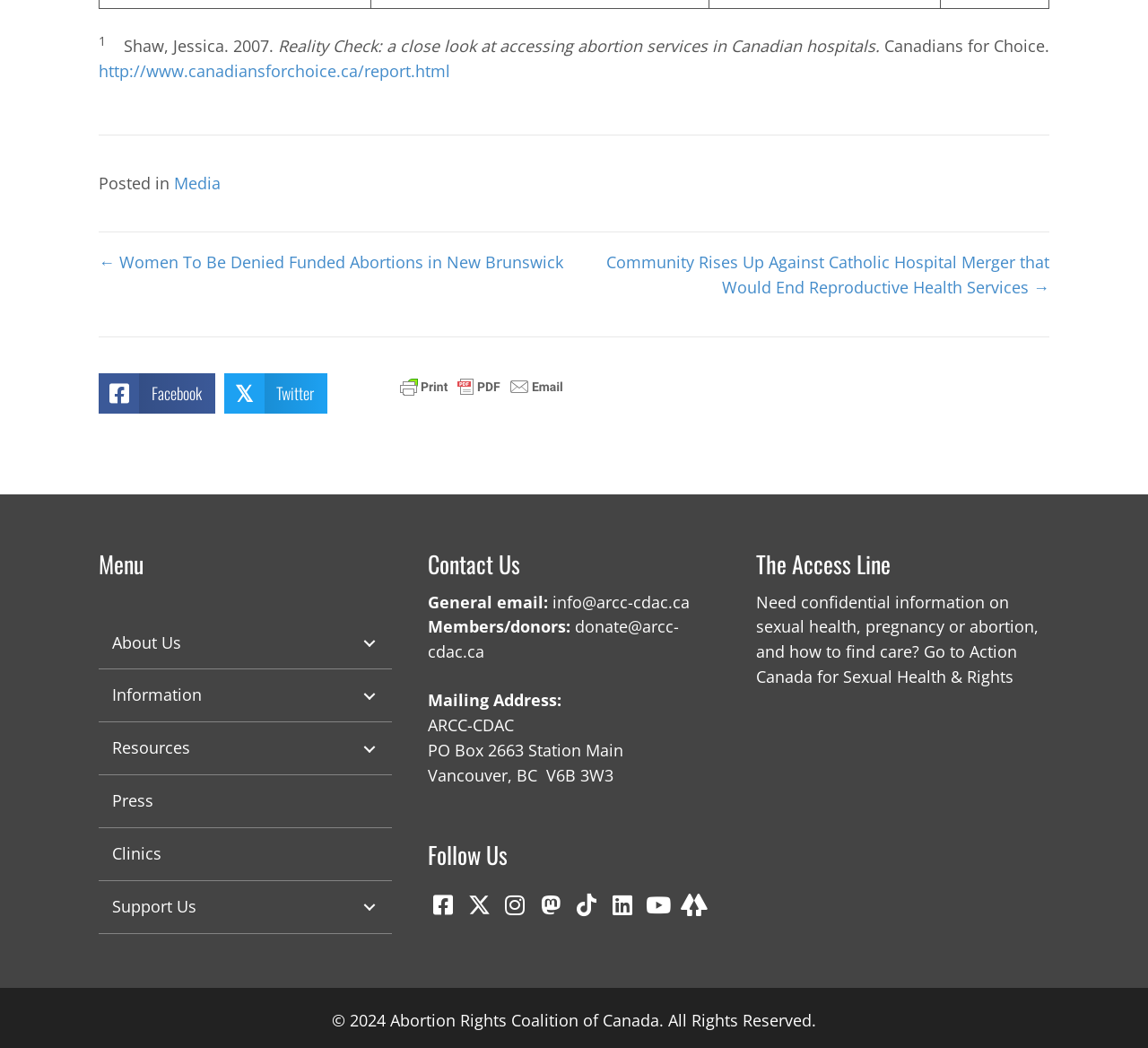Determine the bounding box coordinates of the clickable region to execute the instruction: "Call Babylon office". The coordinates should be four float numbers between 0 and 1, denoted as [left, top, right, bottom].

None